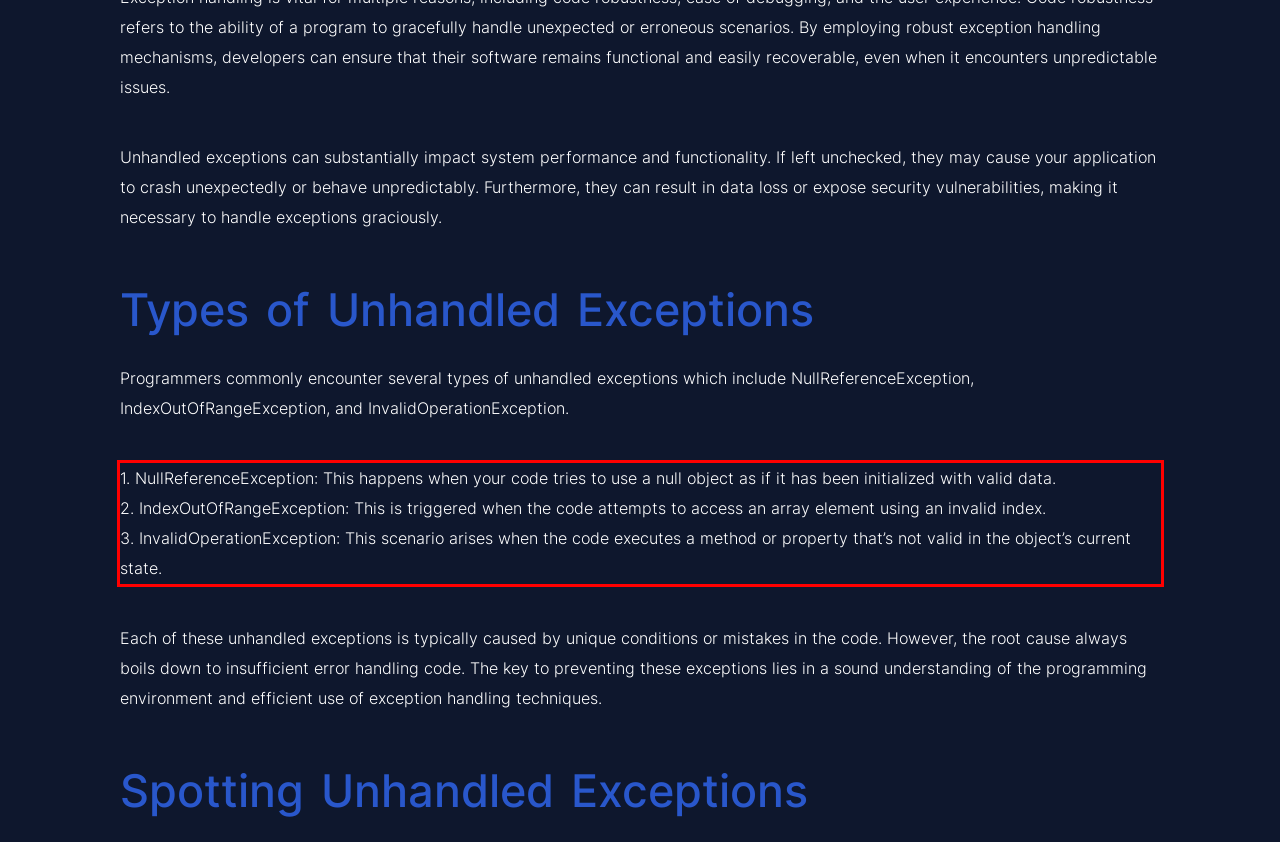Given a screenshot of a webpage containing a red bounding box, perform OCR on the text within this red bounding box and provide the text content.

1. NullReferenceException: This happens when your code tries to use a null object as if it has been initialized with valid data. 2. IndexOutOfRangeException: This is triggered when the code attempts to access an array element using an invalid index. 3. InvalidOperationException: This scenario arises when the code executes a method or property that’s not valid in the object’s current state.